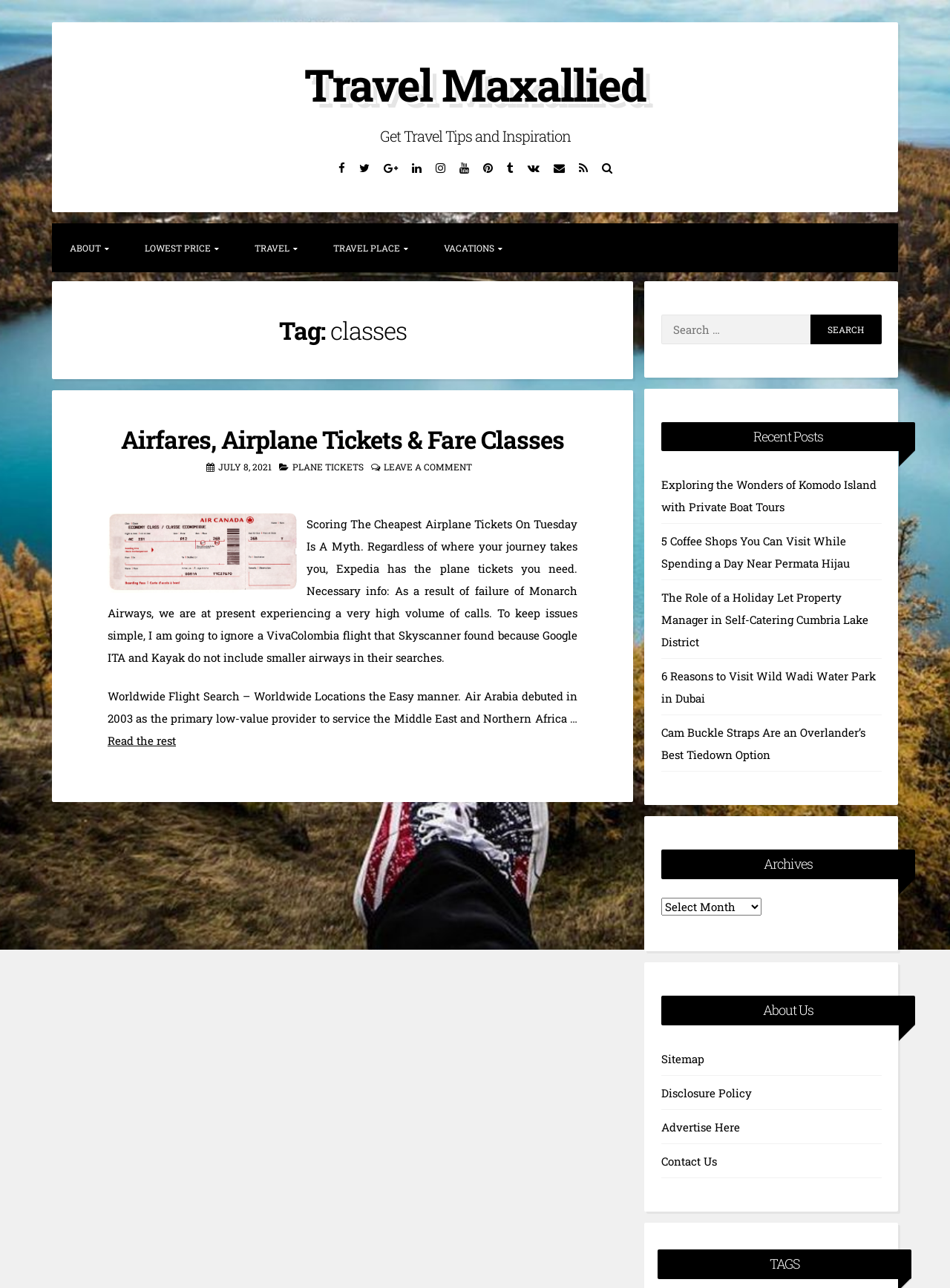What is the title of the first article?
Based on the screenshot, provide your answer in one word or phrase.

Airfares, Airplane Tickets & Fare Classes